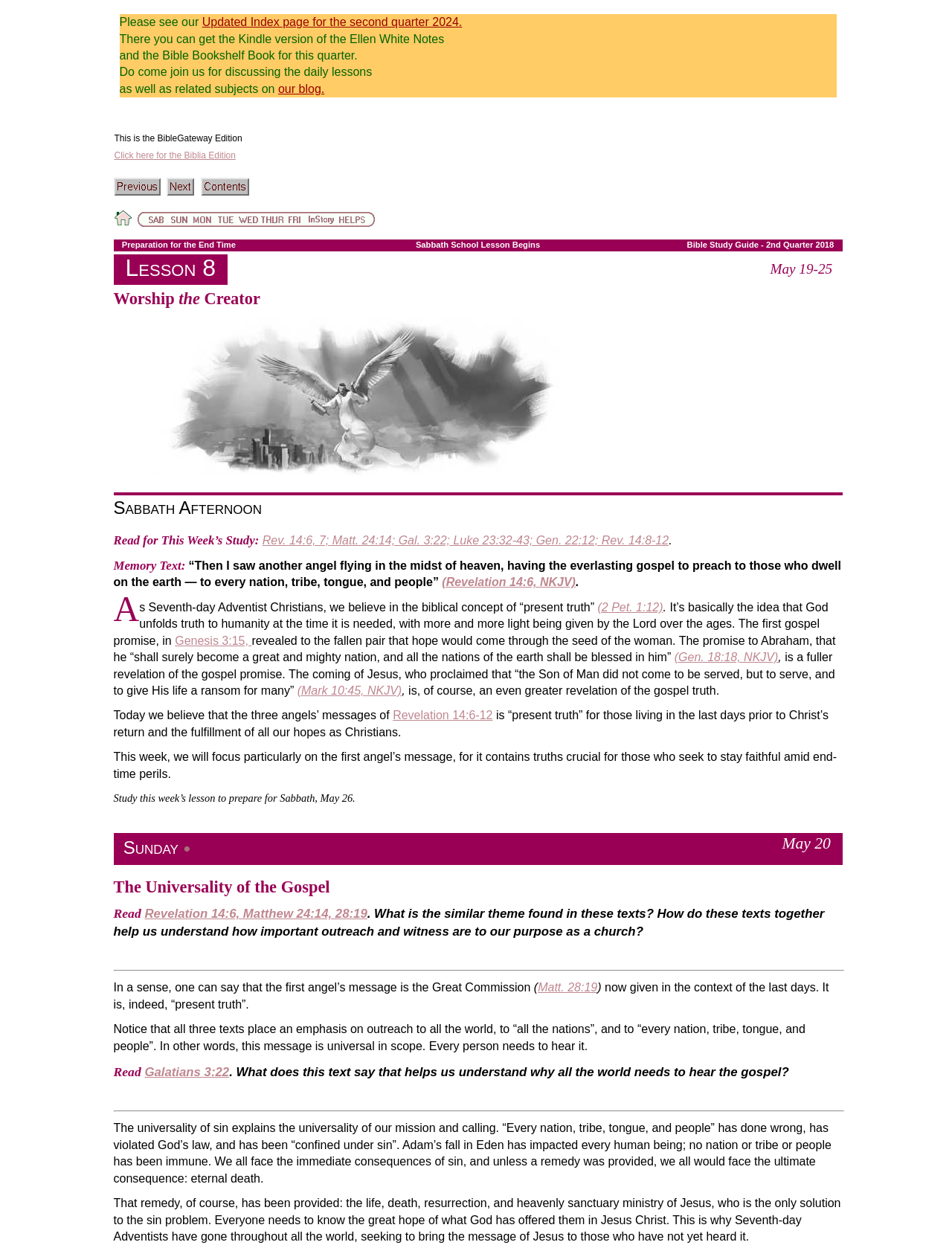Predict the bounding box coordinates of the area that should be clicked to accomplish the following instruction: "Read the memory text". The bounding box coordinates should consist of four float numbers between 0 and 1, i.e., [left, top, right, bottom].

[0.119, 0.448, 0.884, 0.472]